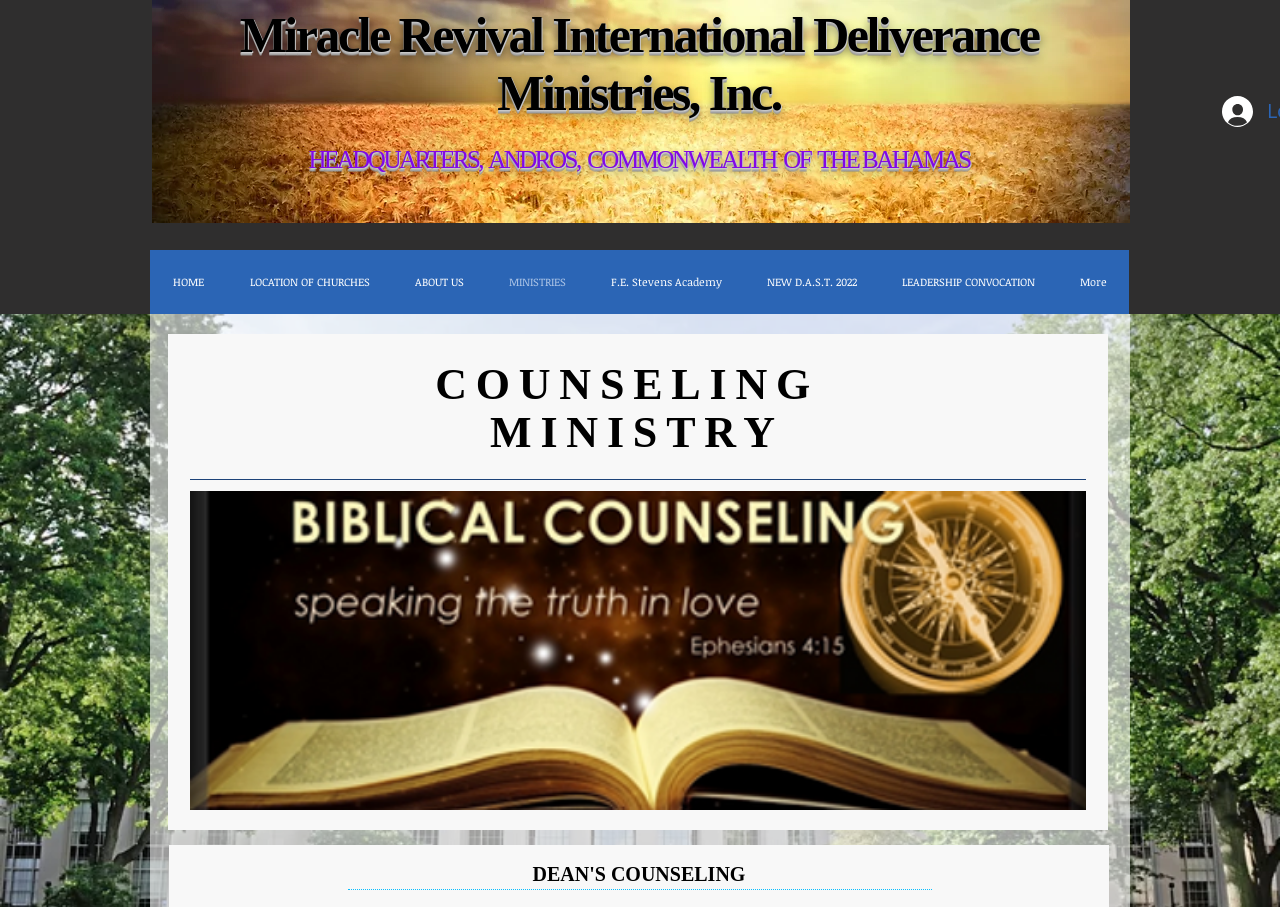What is the title of the counseling service provided by the dean?
Based on the screenshot, answer the question with a single word or phrase.

DEAN'S COUNSELING